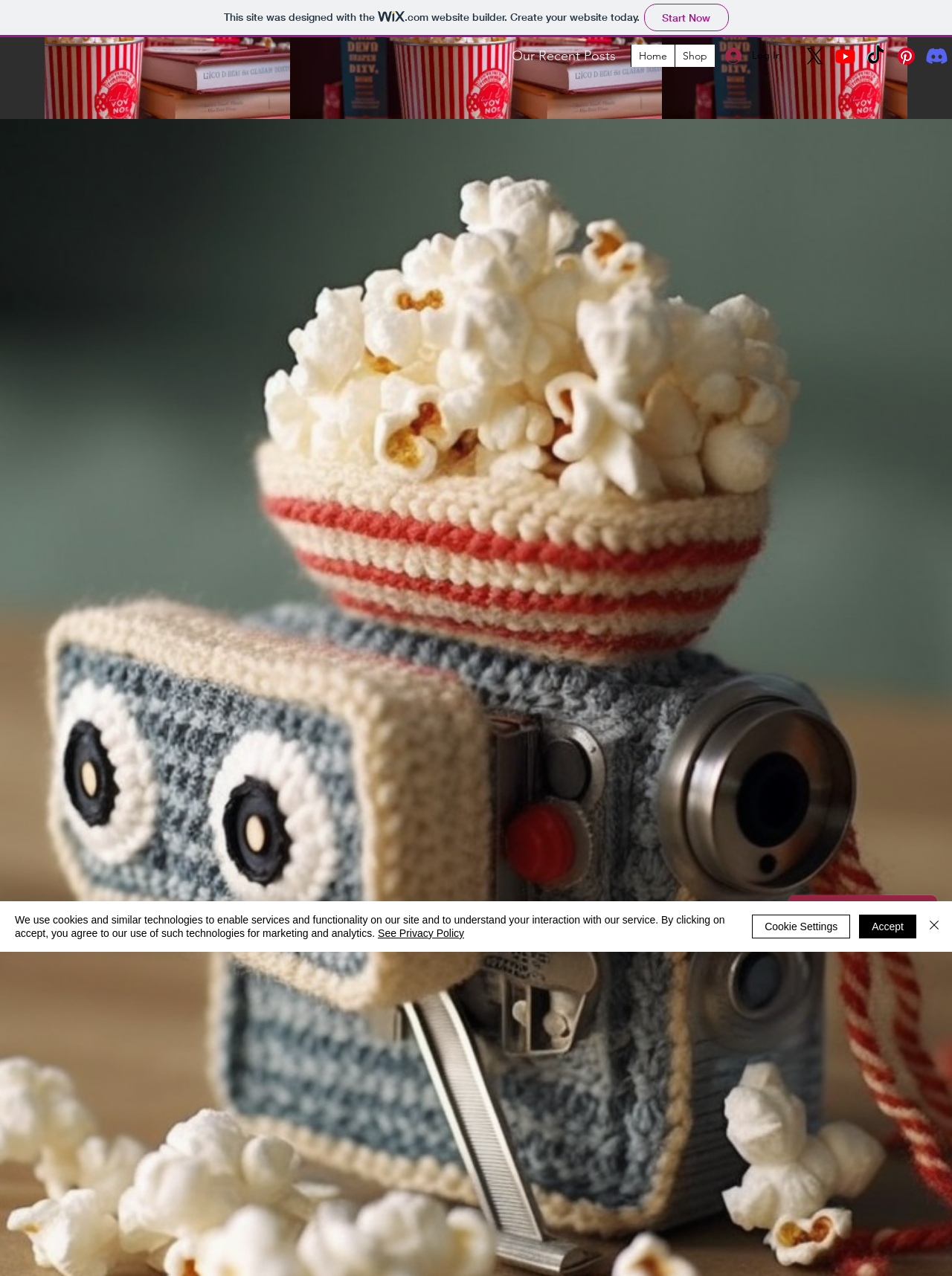Specify the bounding box coordinates of the region I need to click to perform the following instruction: "Open the Youtube channel". The coordinates must be four float numbers in the range of 0 to 1, i.e., [left, top, right, bottom].

[0.876, 0.035, 0.9, 0.053]